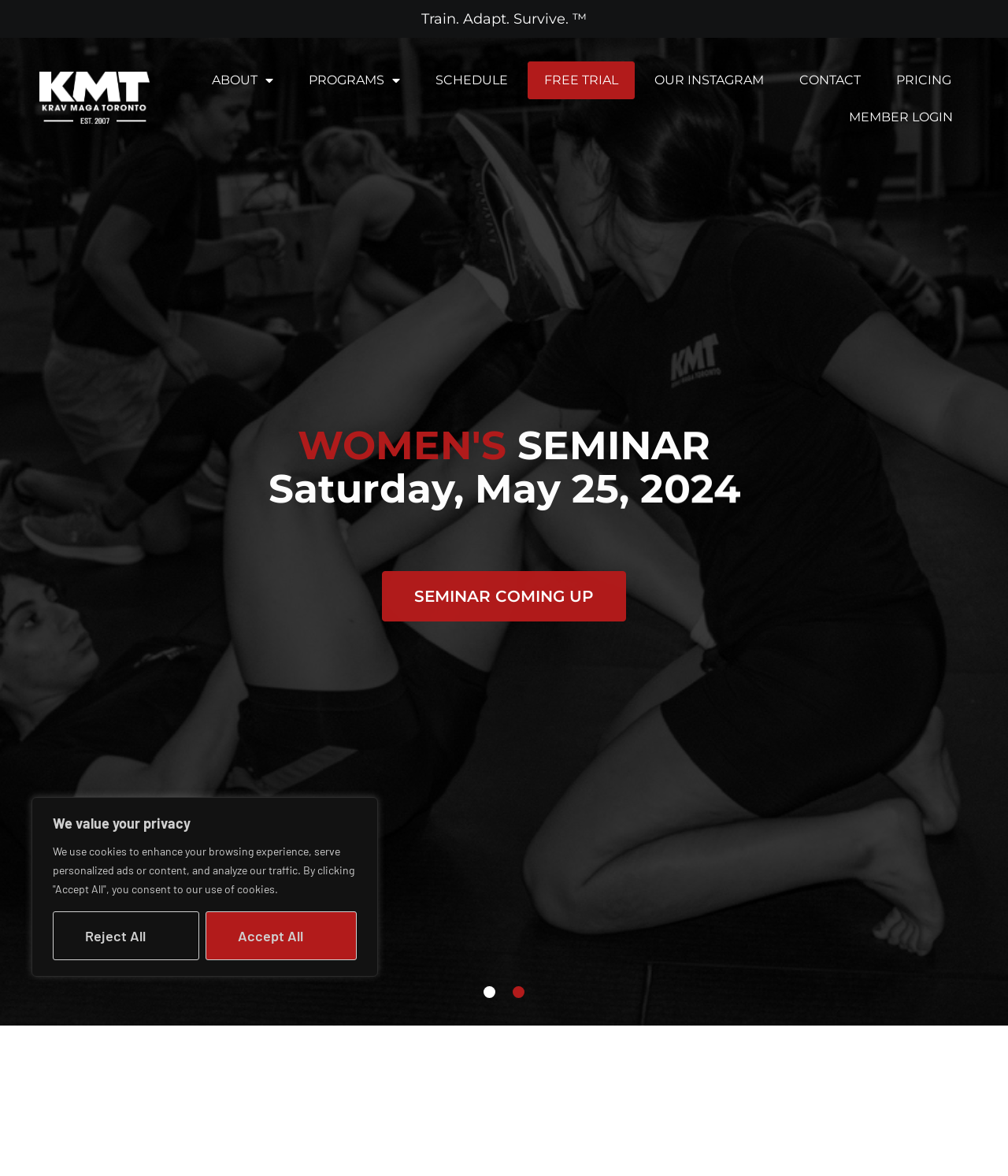Calculate the bounding box coordinates of the UI element given the description: "SCHEDULE".

[0.416, 0.052, 0.519, 0.084]